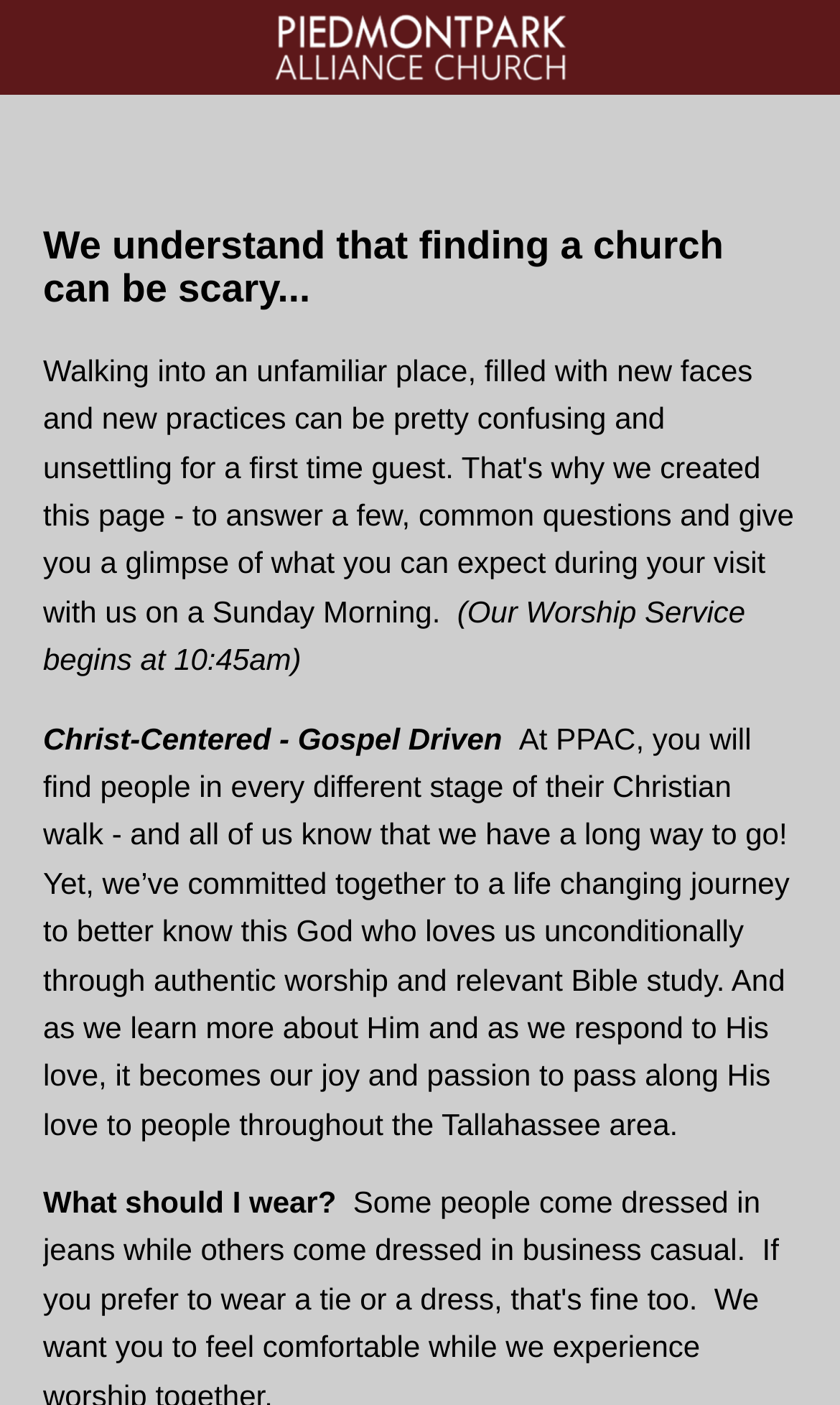Provide a short, one-word or phrase answer to the question below:
What is the church's attitude towards people at different stages of their Christian walk?

Accepting